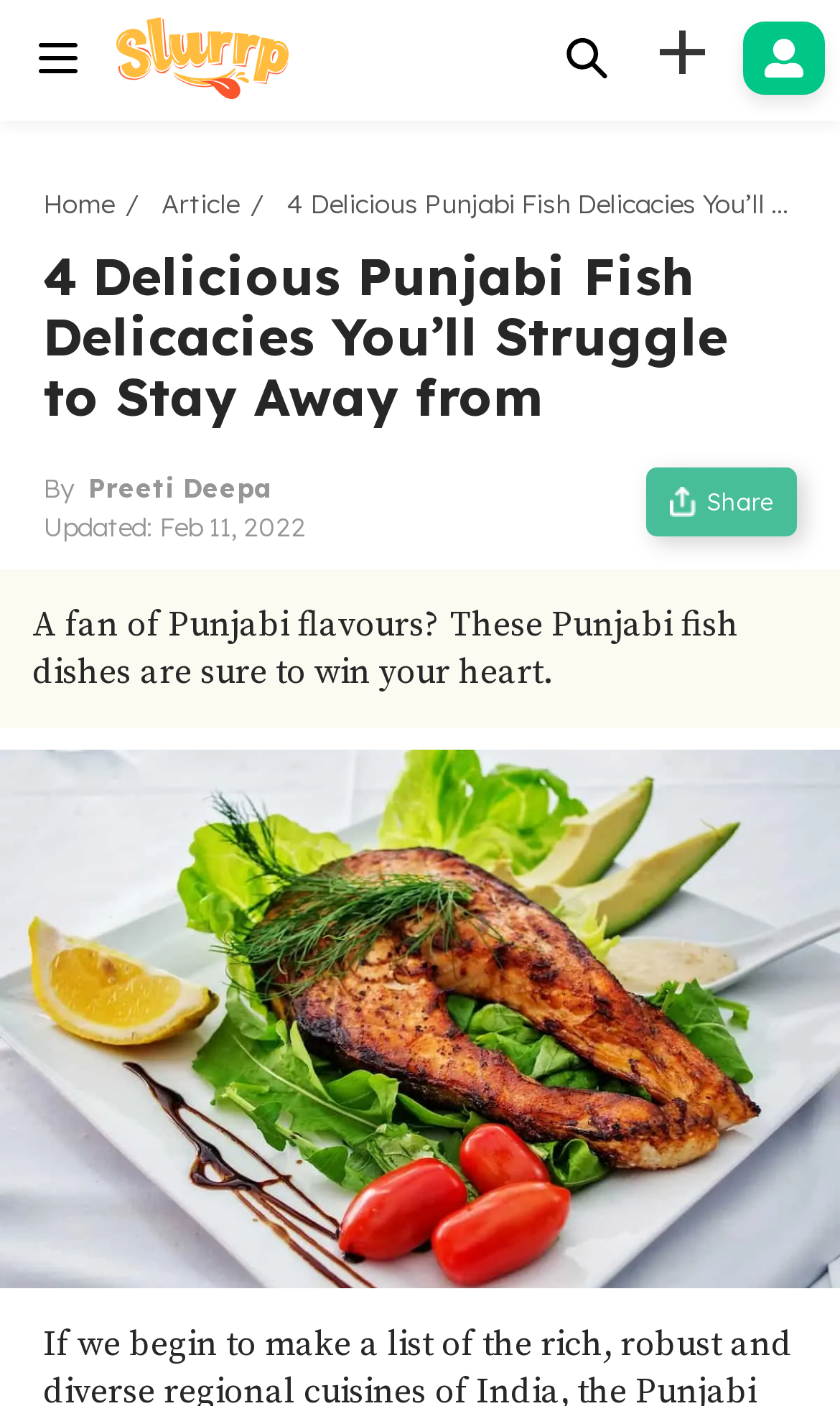Give a detailed overview of the webpage's appearance and contents.

This webpage is about Punjabi fish dishes, with a focus on four delicious delicacies. At the top left, there is a link to "slurrp" accompanied by a small image. Below it, there is a larger image that spans almost the entire width of the page. 

On the top right, there are two buttons: a "+" button and a "user login" button, accompanied by a small image. 

The main content of the page is headed by a title "4 Delicious Punjabi Fish Delicacies You’ll Struggle to Stay Away from", which is followed by the author's name "Preeti Deepa" and the date "Feb 11, 2022". 

Below the title, there is a brief introduction that reads "A fan of Punjabi flavours? These Punjabi fish dishes are sure to win your heart." 

The page also features a large image that takes up most of the page's width, likely showcasing one of the Punjabi fish dishes. There are six links to the left of the image, and a "Social Share" image above them.